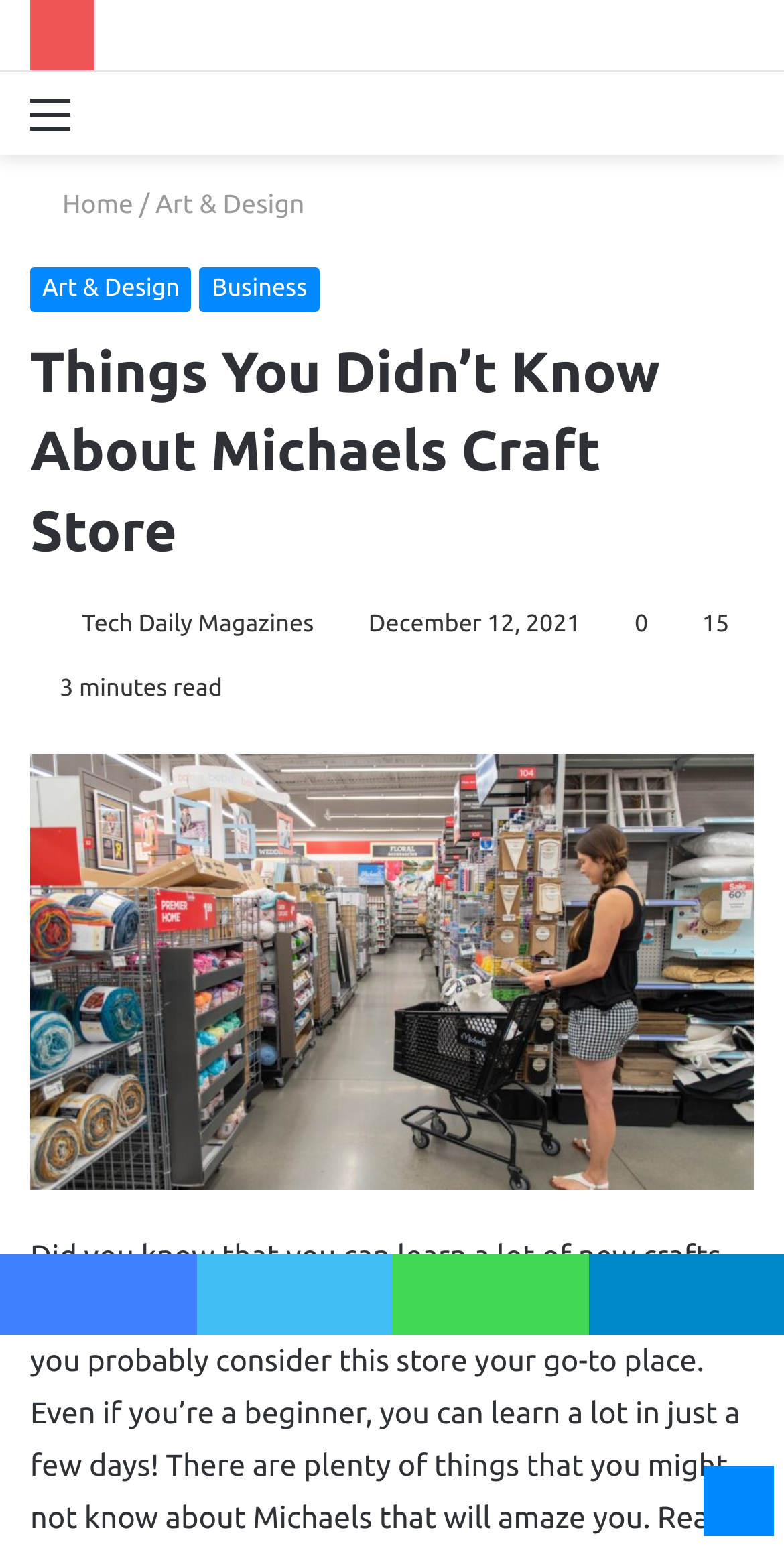Use a single word or phrase to answer the question:
How many social media links are available?

4